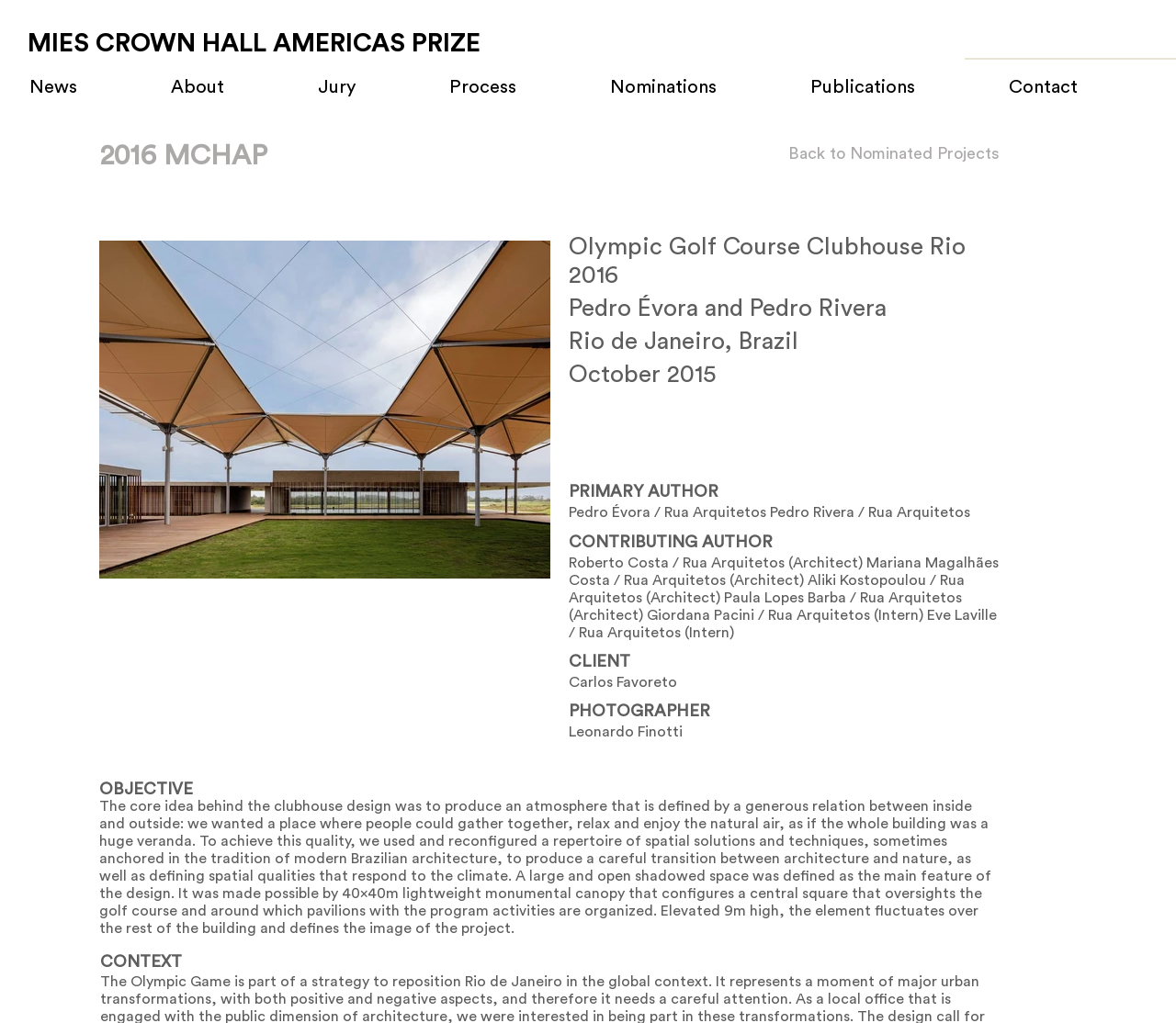What is the objective of the clubhouse design?
Look at the screenshot and respond with one word or a short phrase.

To produce an atmosphere with a generous relation between inside and outside